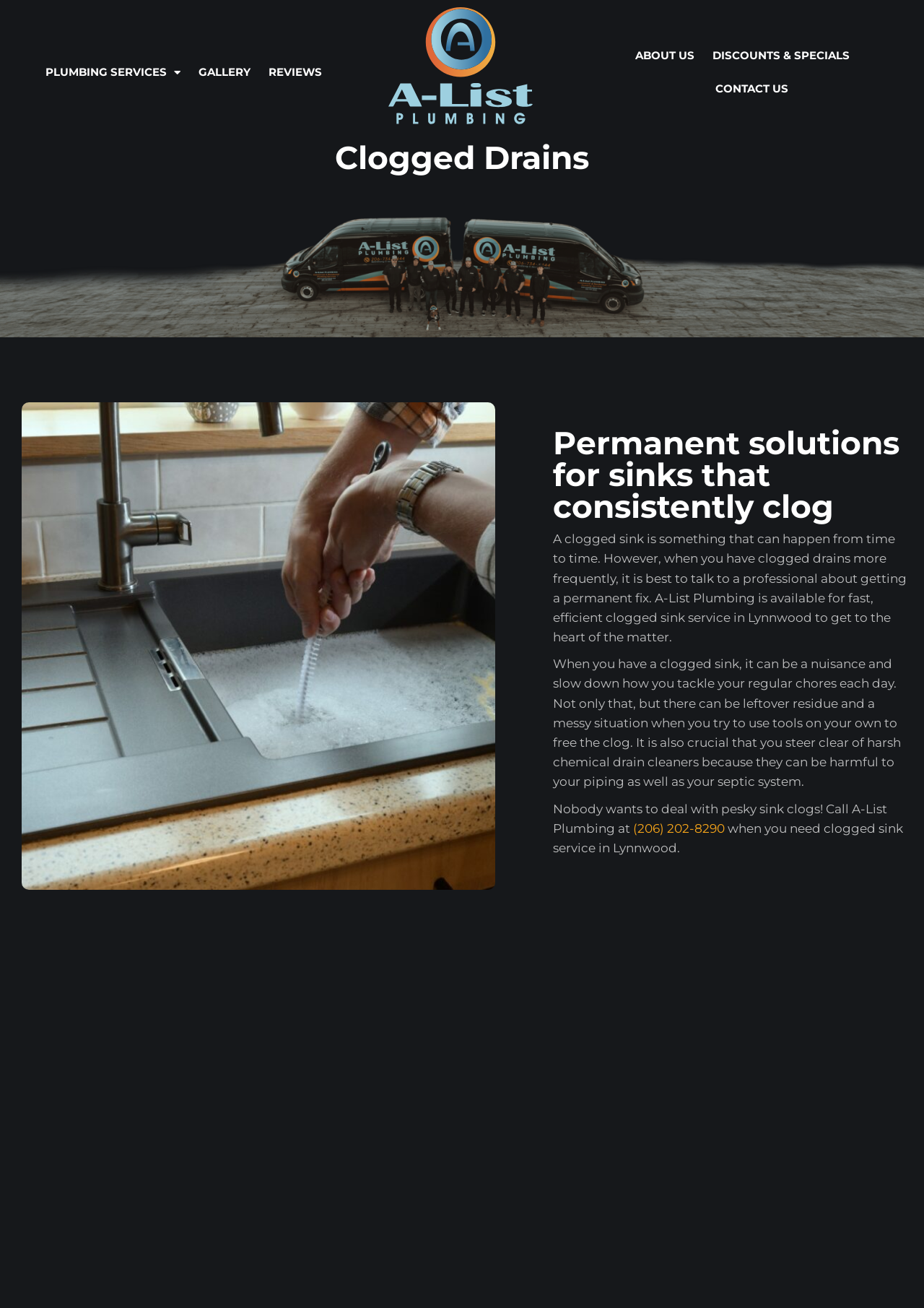Find the bounding box coordinates of the element you need to click on to perform this action: 'Call (206) 202-8290'. The coordinates should be represented by four float values between 0 and 1, in the format [left, top, right, bottom].

[0.682, 0.628, 0.785, 0.639]